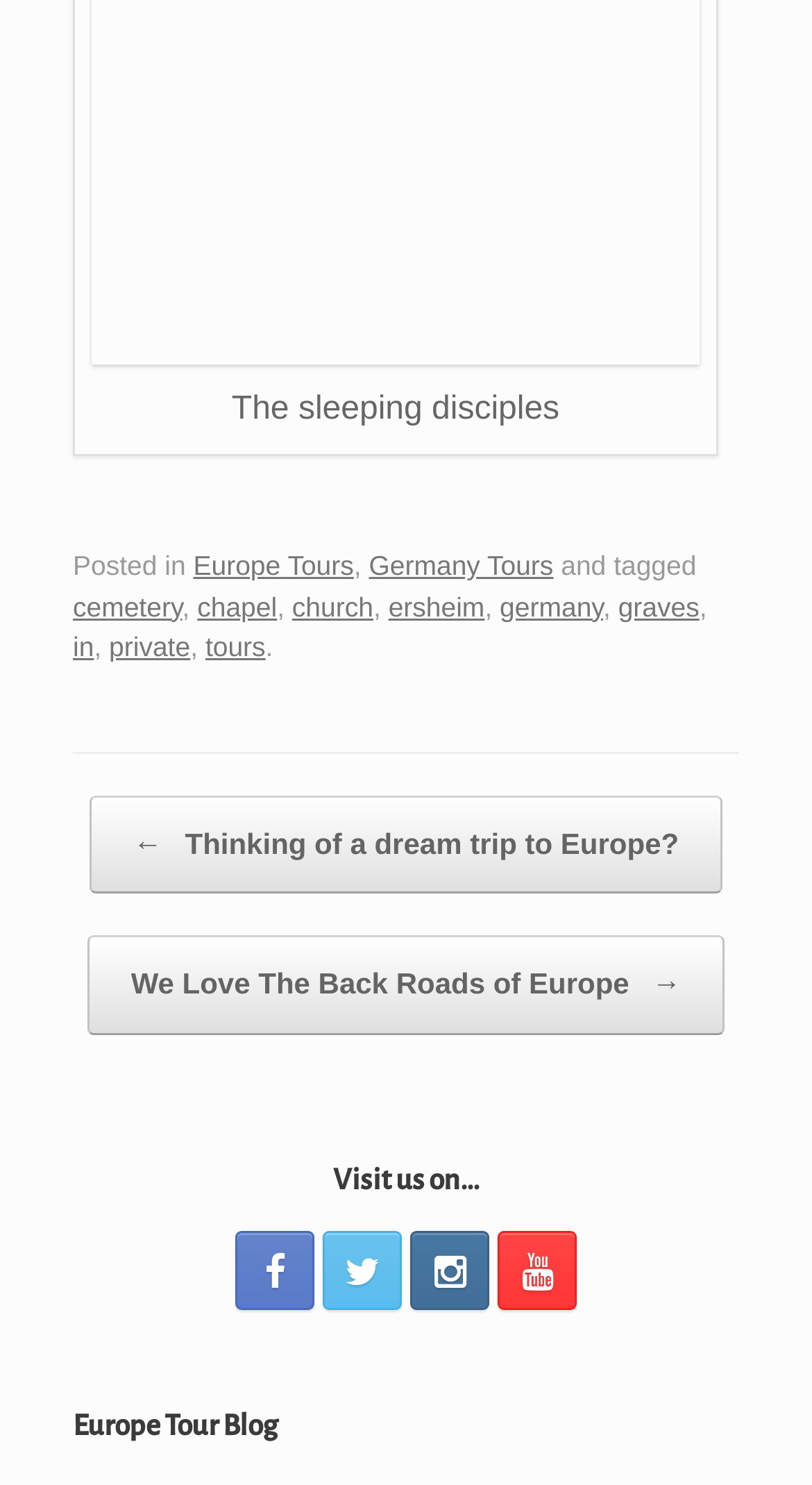Please find and report the bounding box coordinates of the element to click in order to perform the following action: "Read the post about Thinking of a dream trip to Europe". The coordinates should be expressed as four float numbers between 0 and 1, in the format [left, top, right, bottom].

[0.11, 0.535, 0.89, 0.602]